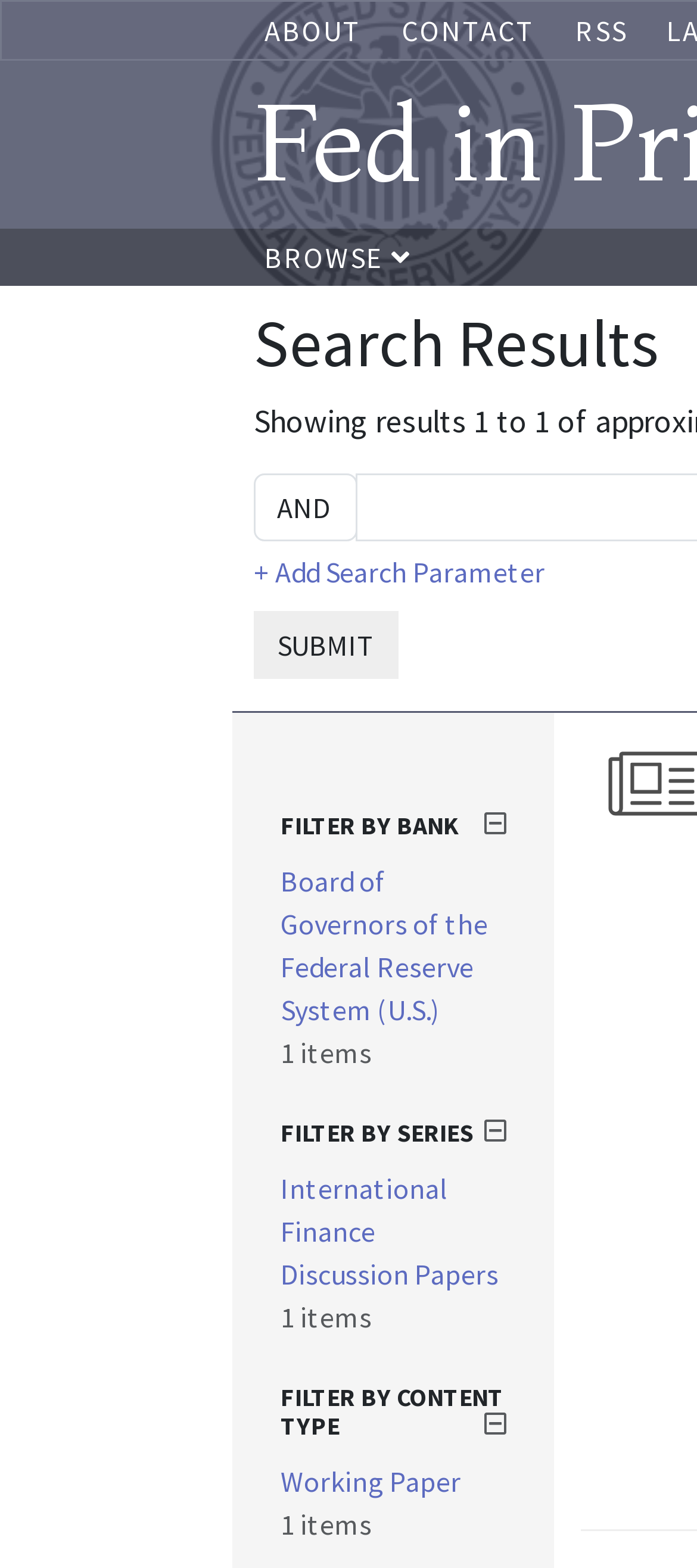Highlight the bounding box coordinates of the region I should click on to meet the following instruction: "Learn about our mission".

None